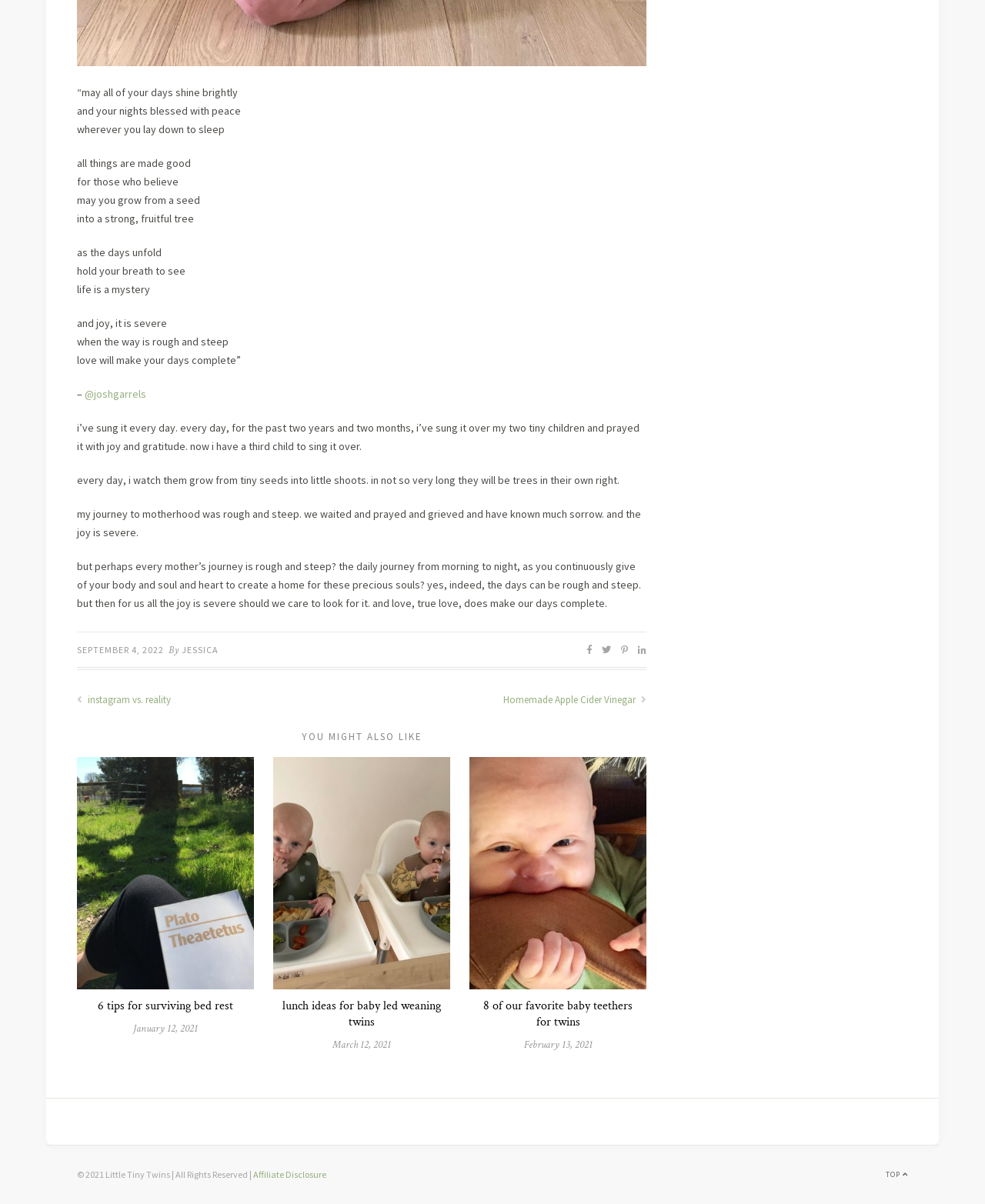Highlight the bounding box coordinates of the region I should click on to meet the following instruction: "Read the article about lunch ideas for baby led weaning twins".

[0.286, 0.829, 0.448, 0.856]